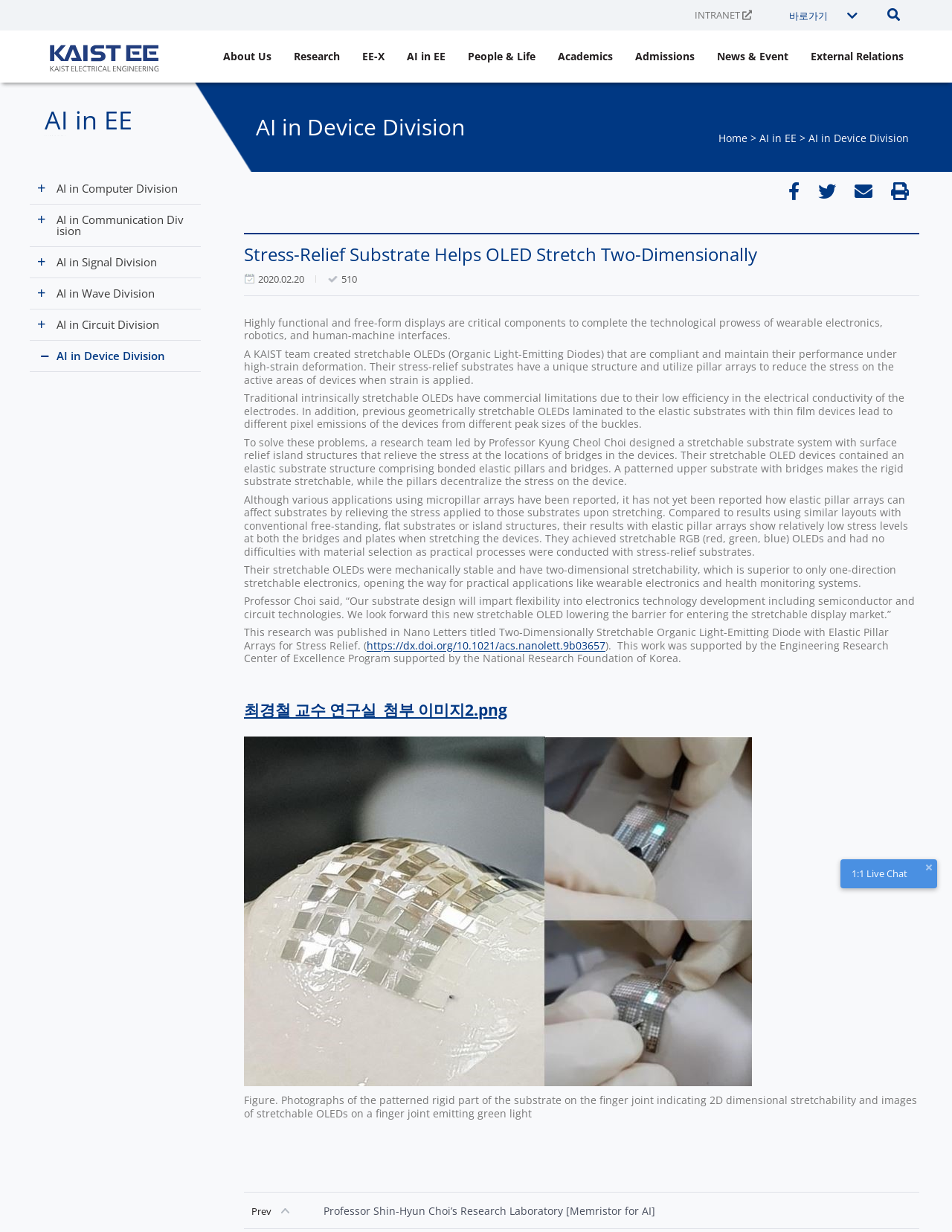Find and specify the bounding box coordinates that correspond to the clickable region for the instruction: "Click on the 'About Us' link".

[0.234, 0.028, 0.285, 0.064]